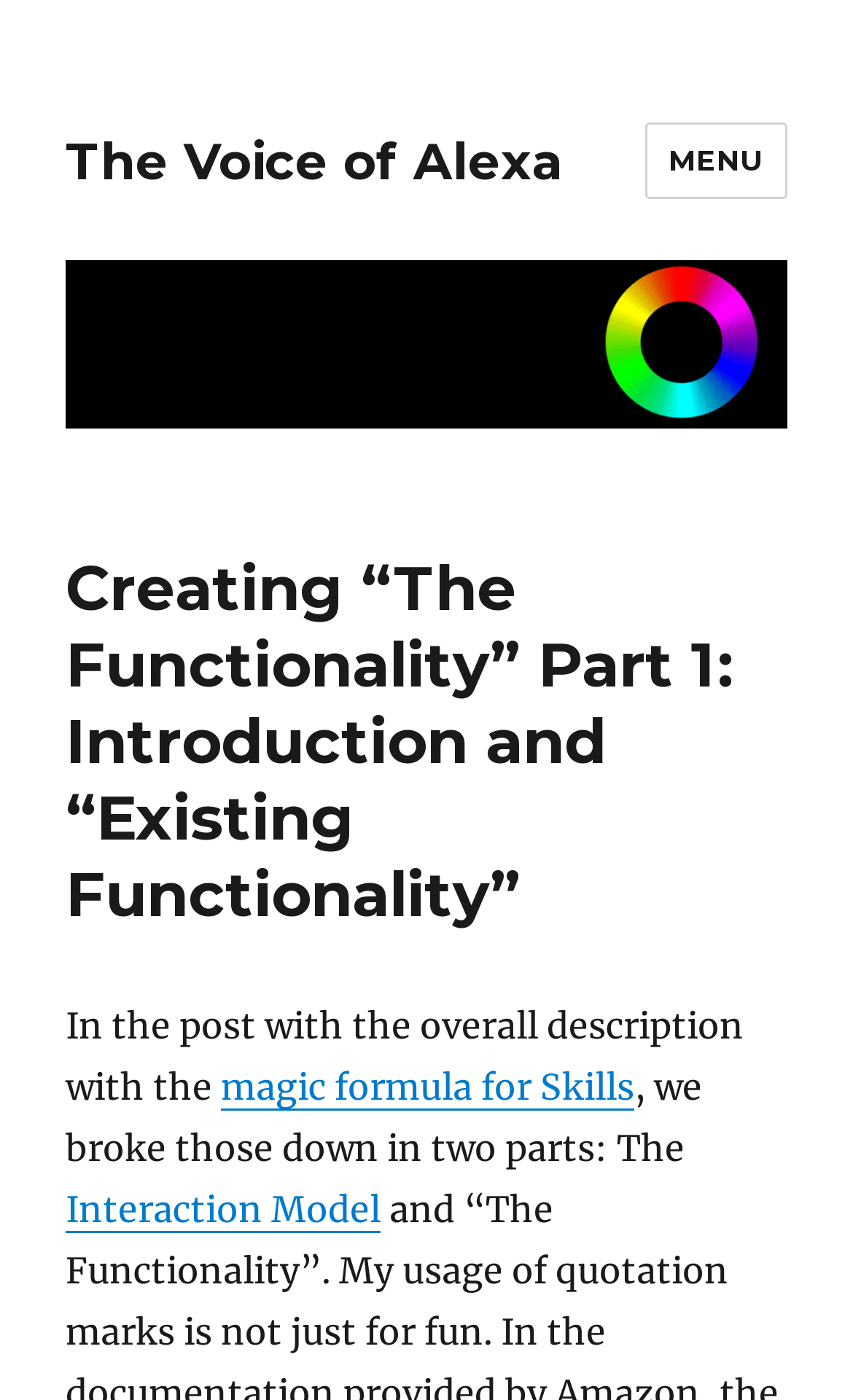Construct a comprehensive caption that outlines the webpage's structure and content.

The webpage is about creating "The Functionality" Part 1, focusing on introduction and existing functionality, related to The Voice of Alexa. 

At the top left, there is a link to "The Voice of Alexa". To the right of this link, a button labeled "MENU" is located, which is not expanded and controls site navigation and social navigation. 

Below the button, another link to "The Voice of Alexa" is positioned, accompanied by an image with the same name. 

Underneath the image, a header section is situated, containing a heading that matches the title of the webpage, "Creating “The Functionality” Part 1: Introduction and “Existing Functionality”". 

Following the header, a block of text is presented, which starts with "In the post with the overall description with the" and includes a link to the "magic formula for Skills". The text continues, explaining that the functionality is broken down into two parts, and provides a link to the "Interaction Model".